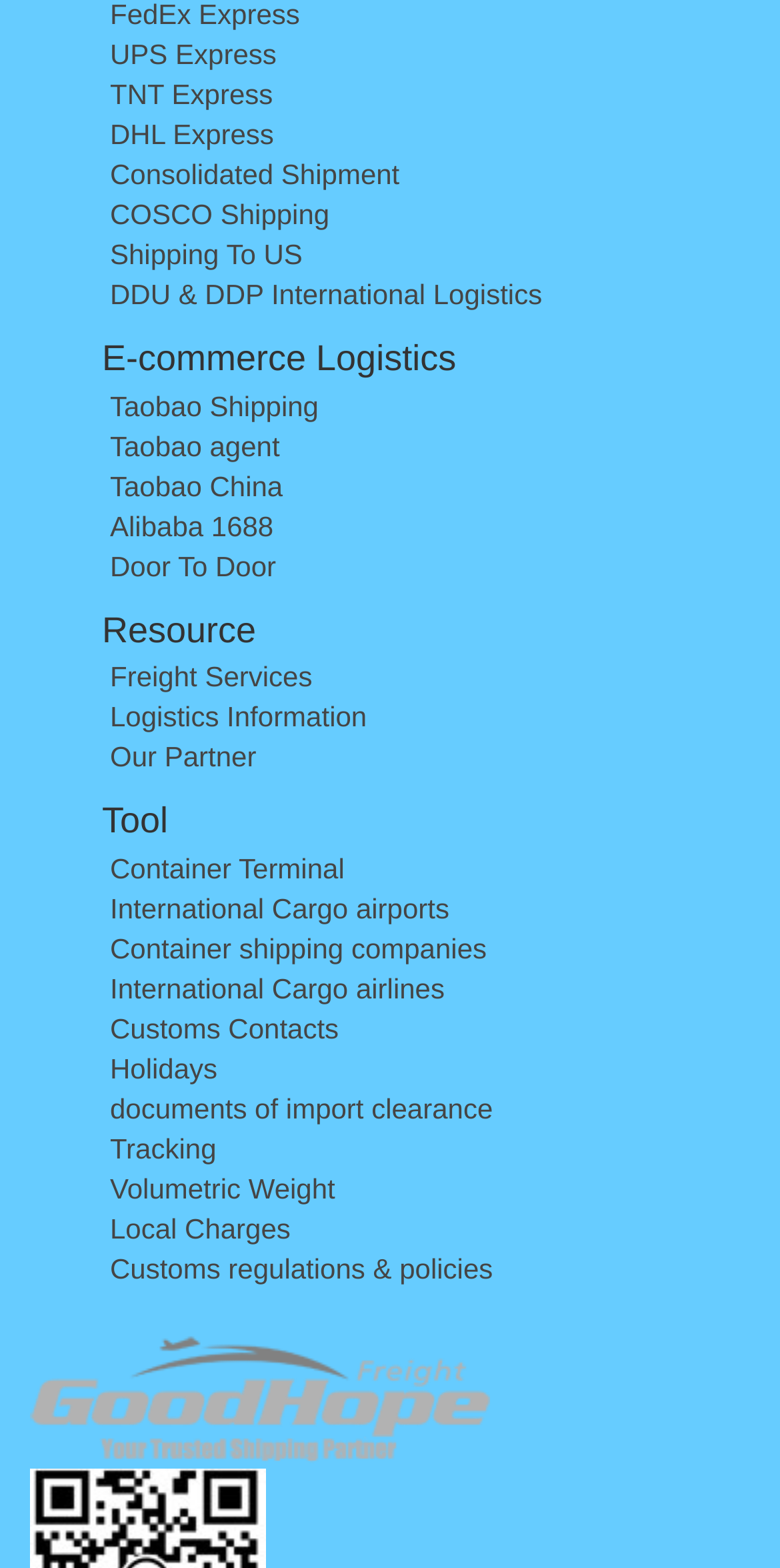Please locate the bounding box coordinates for the element that should be clicked to achieve the following instruction: "Click on UPS Express". Ensure the coordinates are given as four float numbers between 0 and 1, i.e., [left, top, right, bottom].

[0.141, 0.024, 0.354, 0.045]